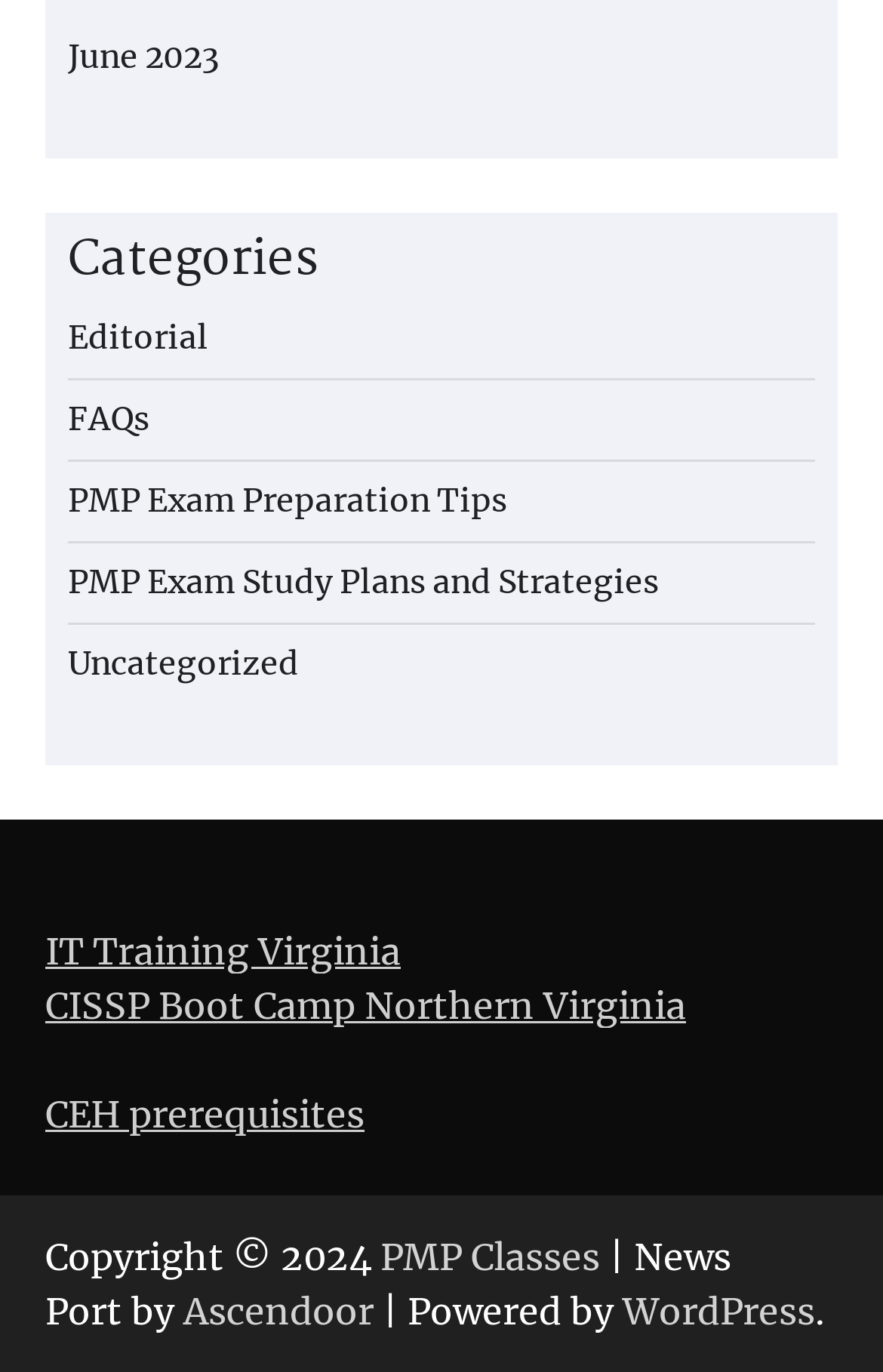What is the purpose of the link 'CISSP Boot Camp Northern Virginia'?
Examine the image closely and answer the question with as much detail as possible.

By analyzing the text of the link 'CISSP Boot Camp Northern Virginia', I inferred that it is related to IT training, as 'CISSP' is a certification in the field of information security.